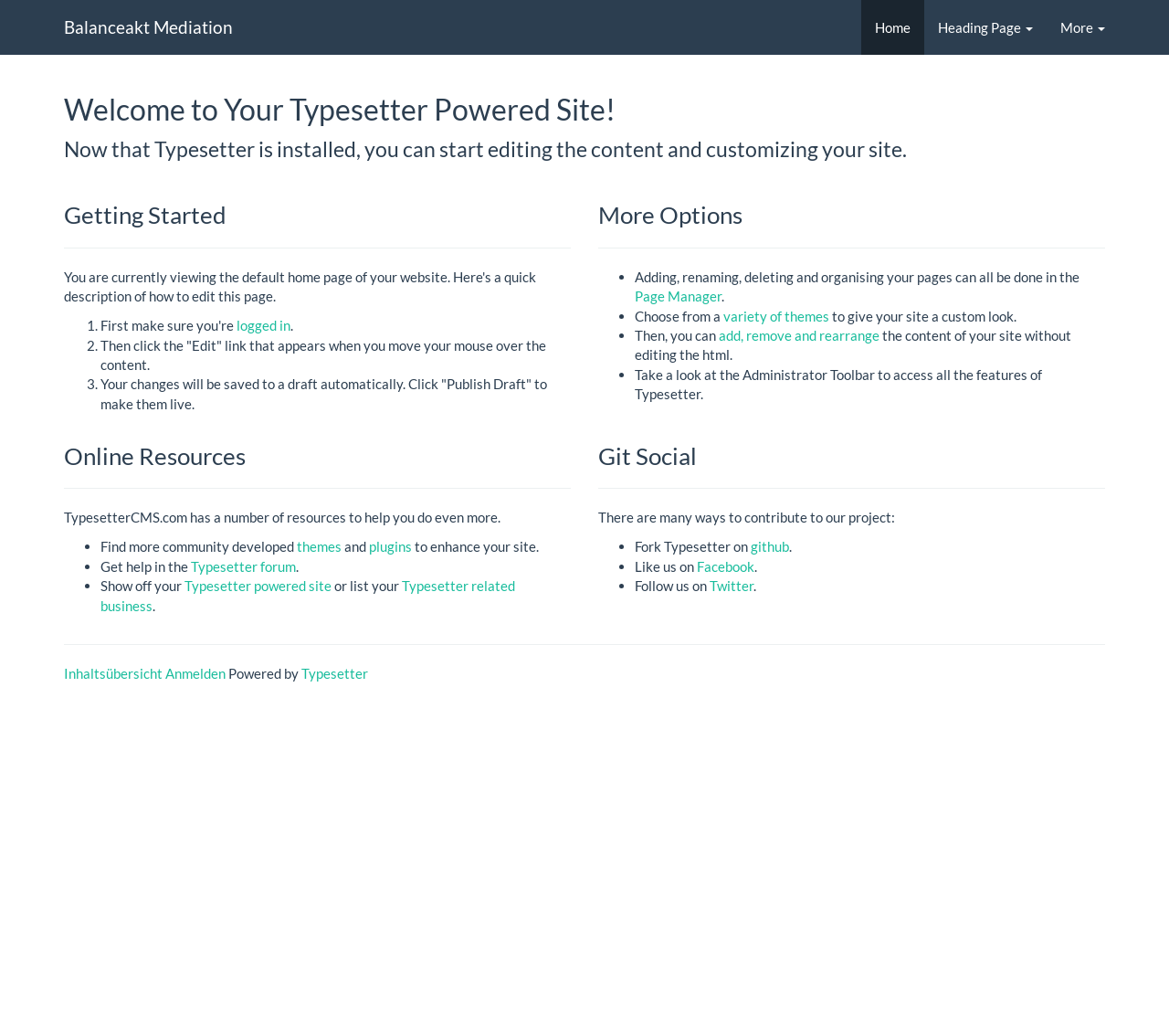How can I contribute to the Typesetter project?
Look at the screenshot and provide an in-depth answer.

The 'Git Social' section lists ways to contribute to the project, including forking Typesetter on github.